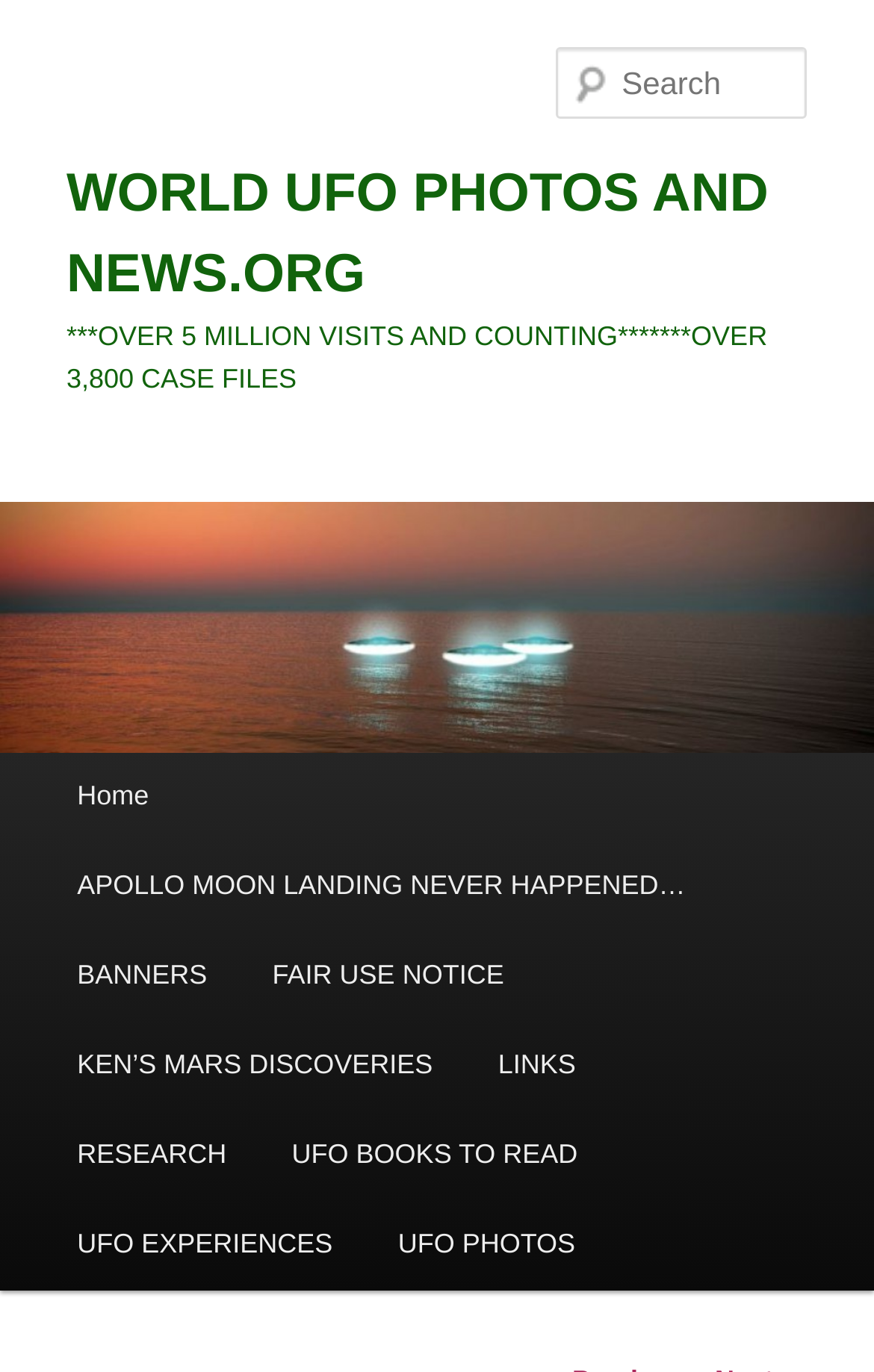Find the bounding box coordinates of the clickable area required to complete the following action: "Learn about Ken's Mars discoveries".

[0.051, 0.745, 0.532, 0.81]